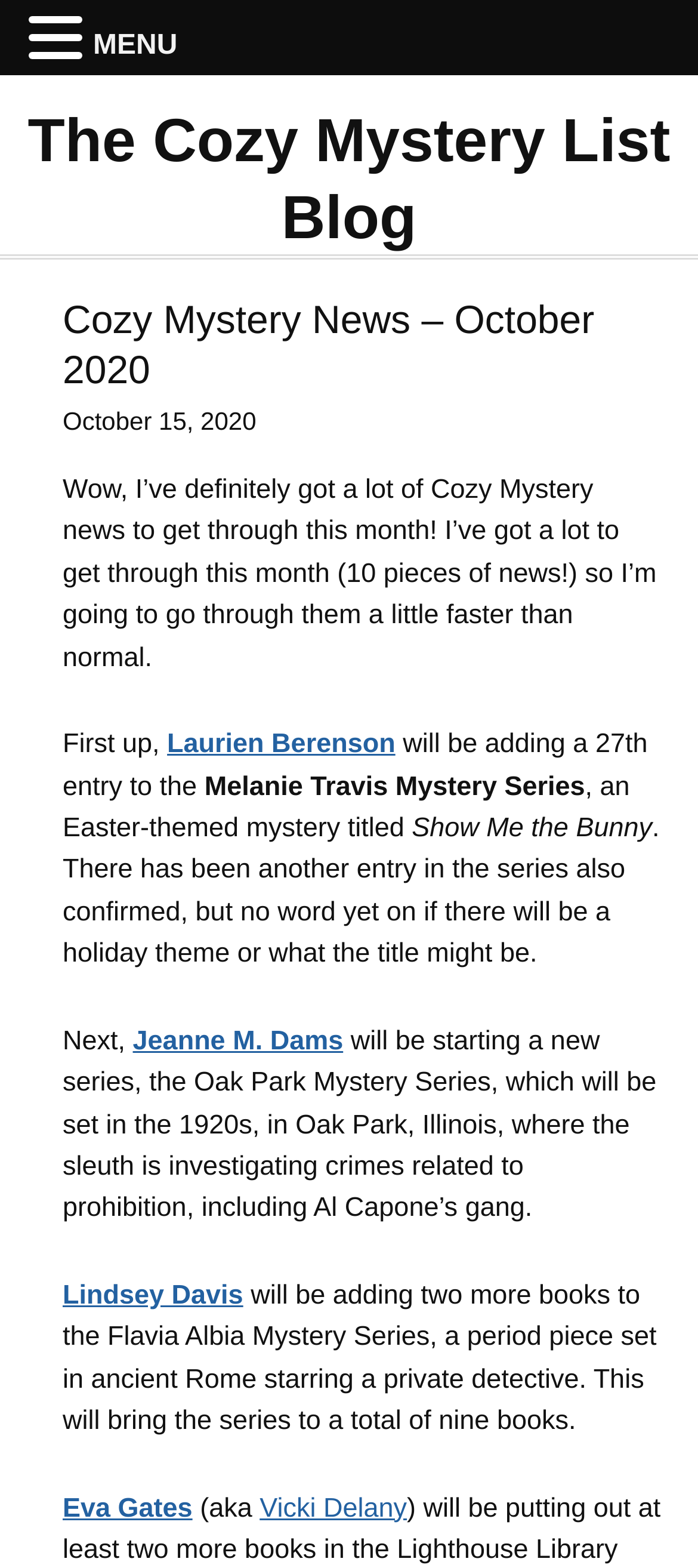Predict the bounding box of the UI element based on this description: "parent_node: Call Us: (401) 272-7118".

None